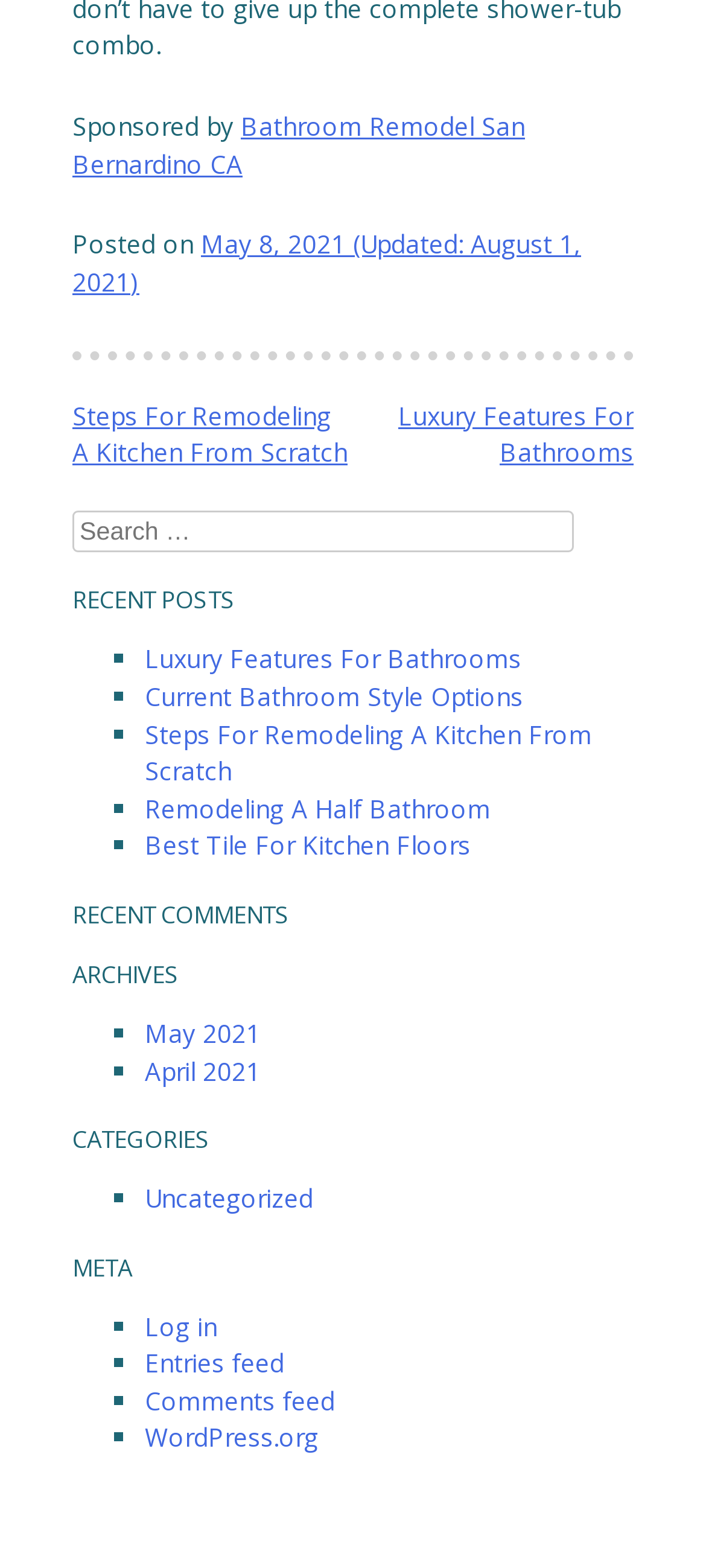Locate the UI element described by Log in in the provided webpage screenshot. Return the bounding box coordinates in the format (top-left x, top-left y, bottom-right x, bottom-right y), ensuring all values are between 0 and 1.

[0.205, 0.834, 0.308, 0.856]